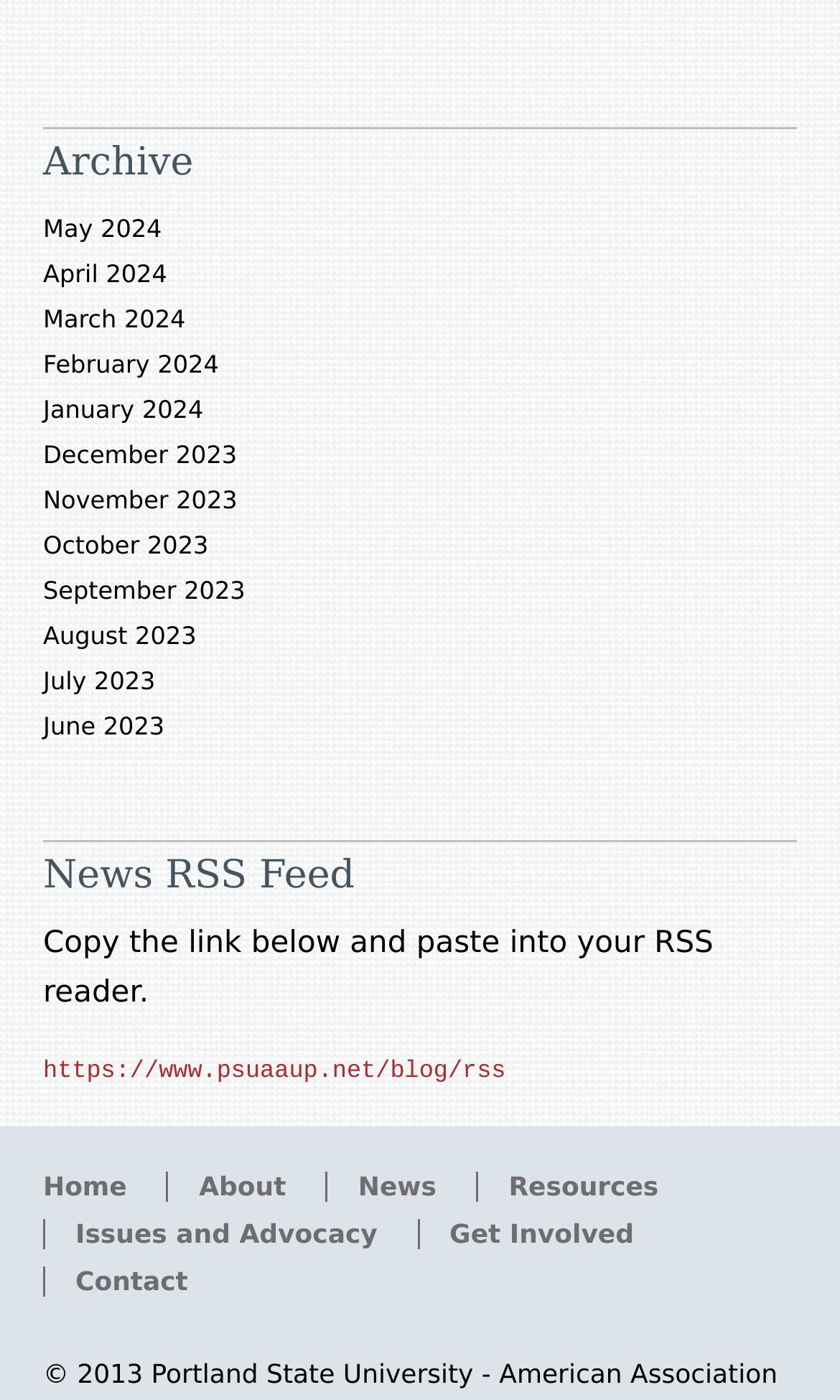What is the URL of the News RSS Feed?
Based on the screenshot, provide a one-word or short-phrase response.

https://www.psuaaup.net/blog/rss